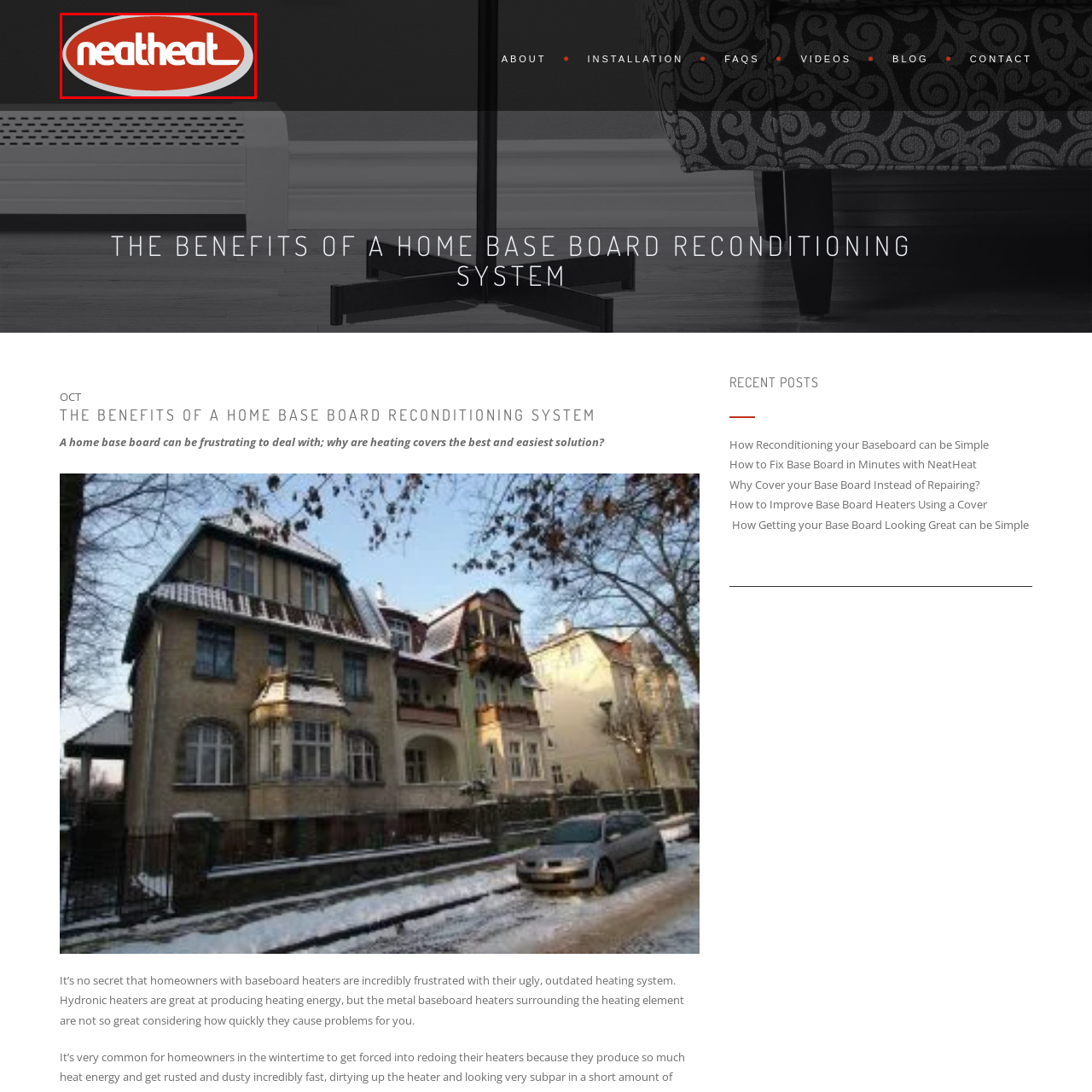Direct your gaze to the image circumscribed by the red boundary and deliver a thorough answer to the following question, drawing from the image's details: 
What is the tone conveyed by the logo?

The logo, positioned prominently on a darker background, effectively captures attention while conveying professionalism and reliability in home heating solutions.